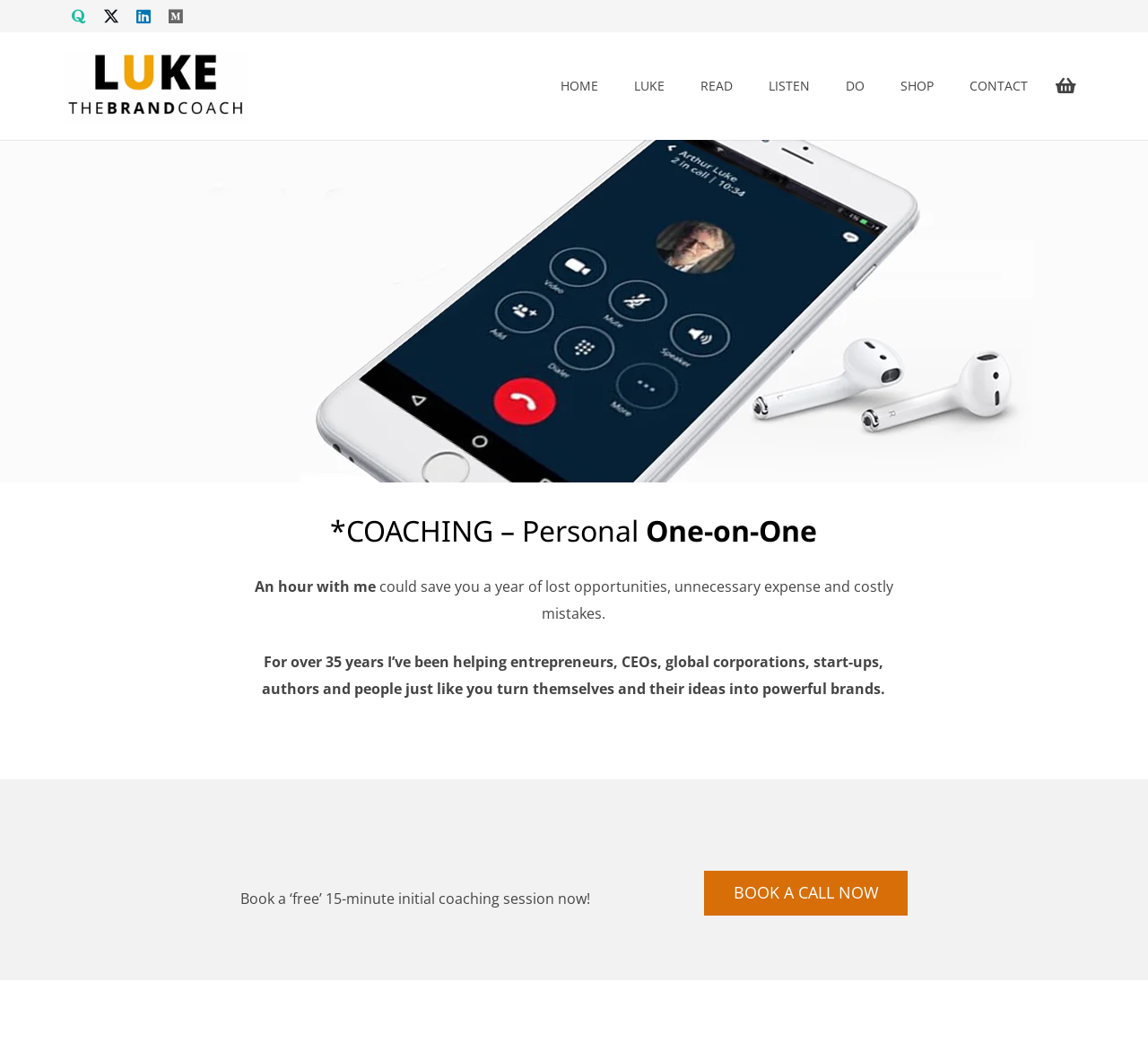Pinpoint the bounding box coordinates for the area that should be clicked to perform the following instruction: "Read the coaching description".

[0.209, 0.486, 0.791, 0.525]